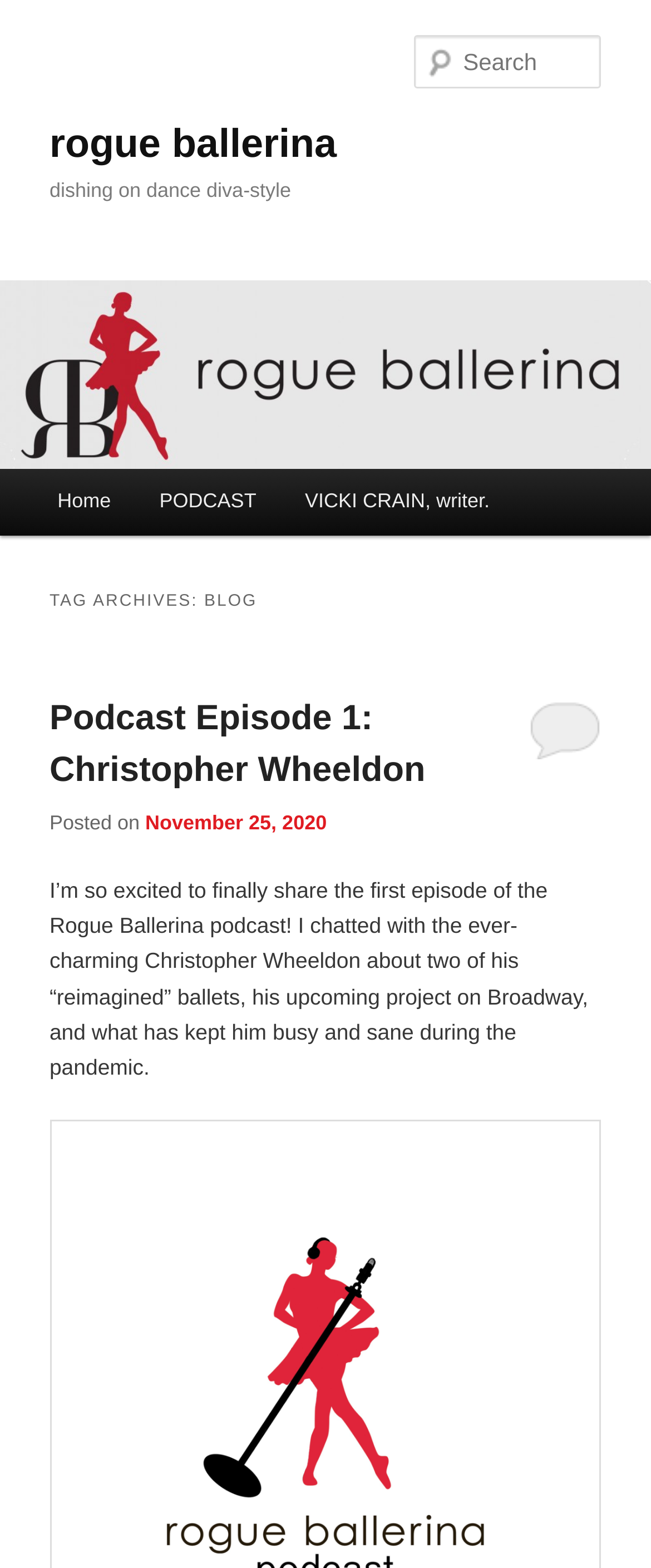Use a single word or phrase to answer this question: 
What is the name of the blog?

Rogue Ballerina